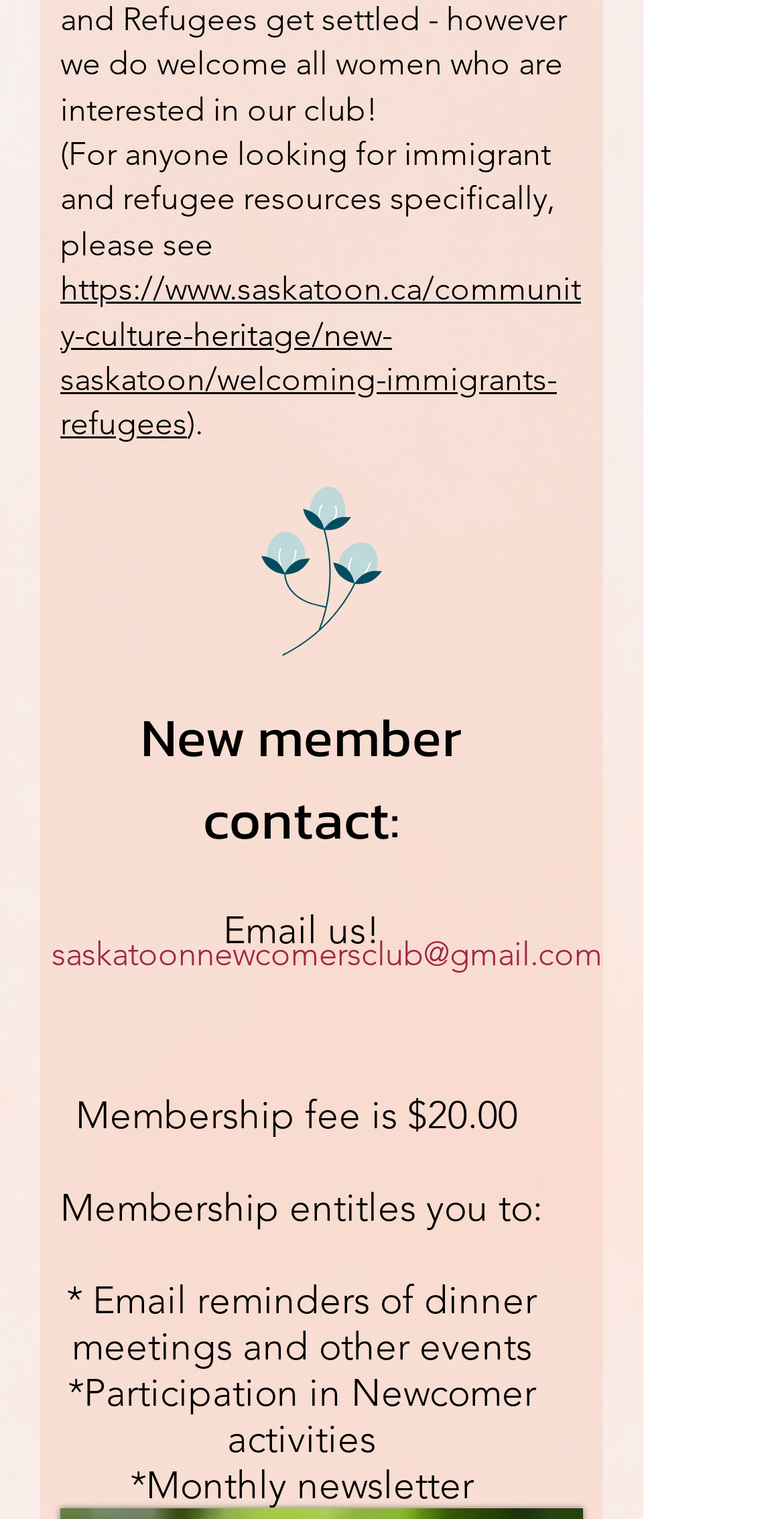Using the provided description https://www.saskatoon.ca/community-culture-heritage/new-saskatoon/welcoming-immigrants-refugees, find the bounding box coordinates for the UI element. Provide the coordinates in (top-left x, top-left y, bottom-right x, bottom-right y) format, ensuring all values are between 0 and 1.

[0.077, 0.178, 0.741, 0.292]